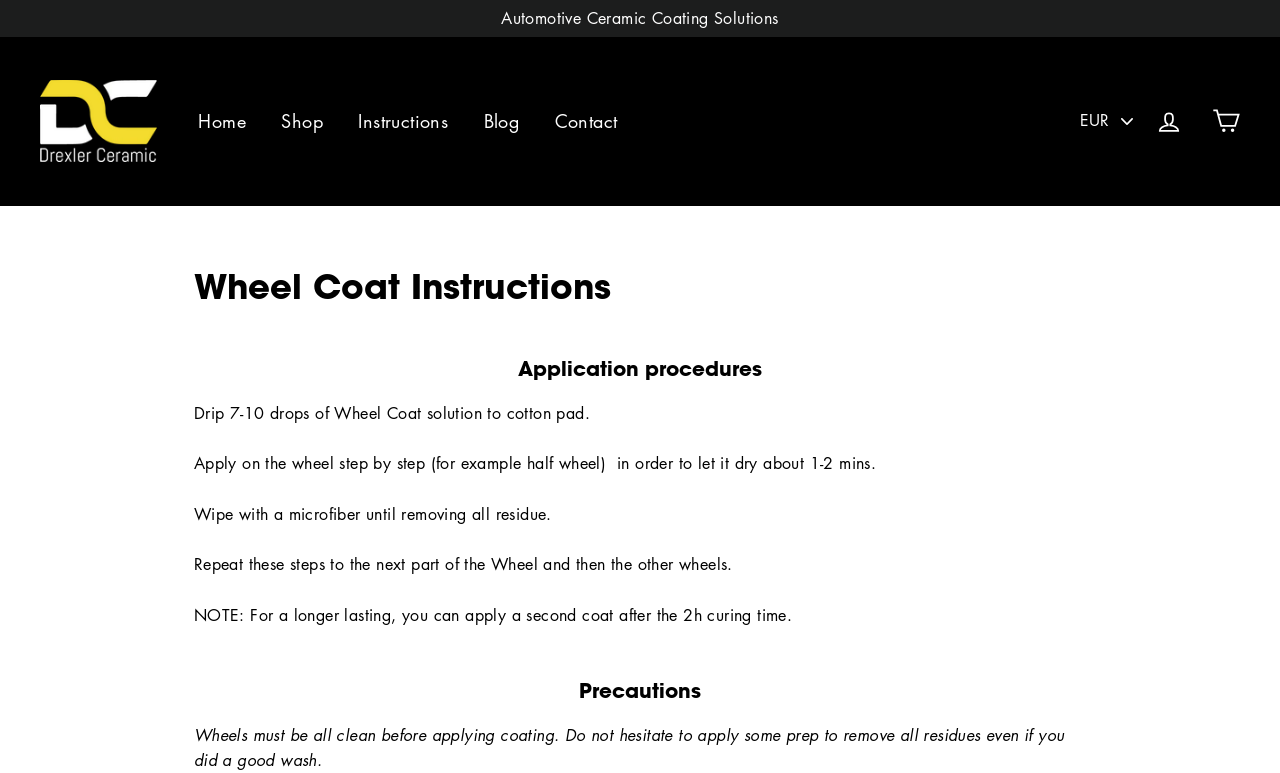Determine the bounding box coordinates of the clickable area required to perform the following instruction: "Go to the 'Instructions' page". The coordinates should be represented as four float numbers between 0 and 1: [left, top, right, bottom].

[0.268, 0.128, 0.362, 0.185]